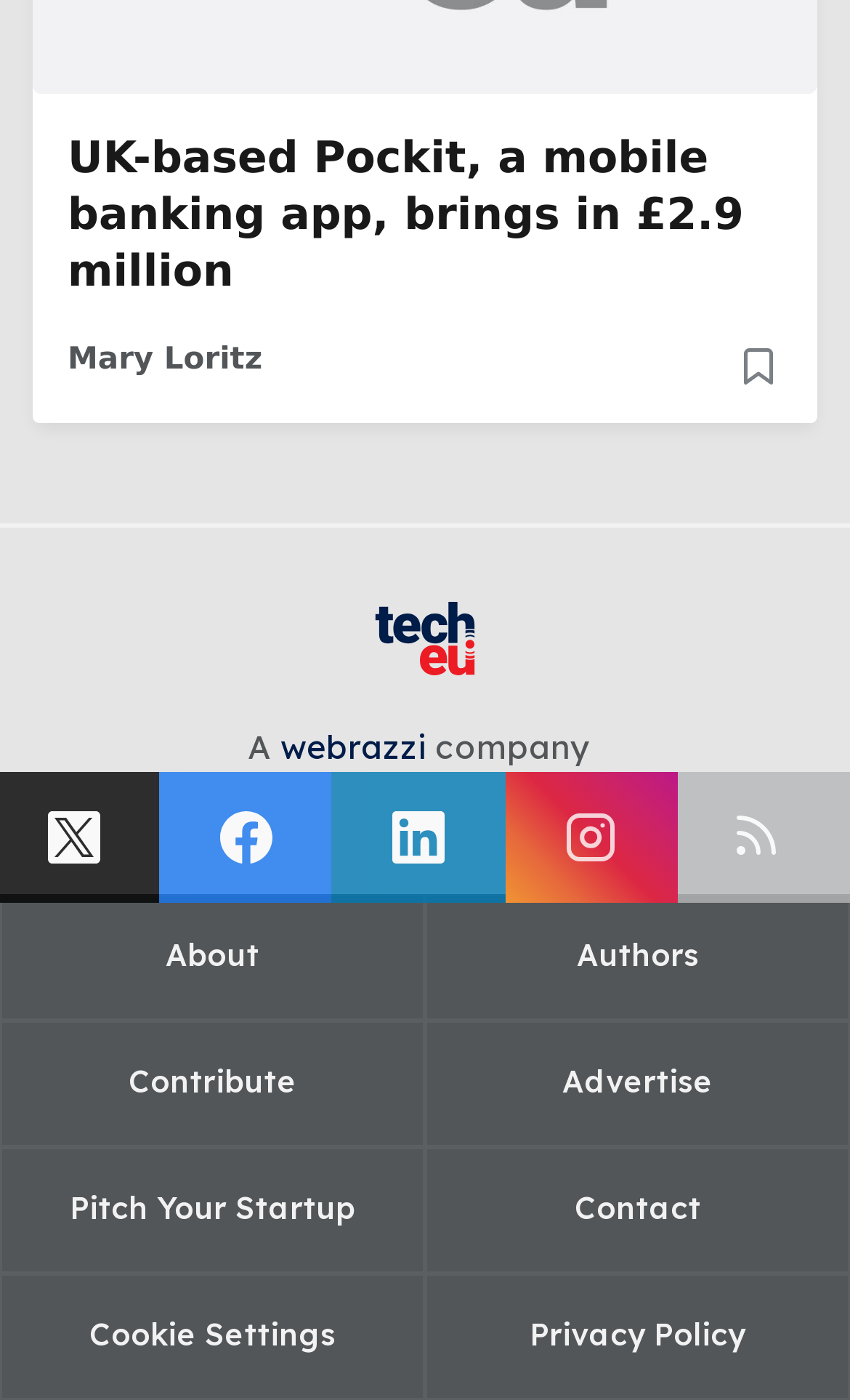What is the name of the mobile banking app mentioned?
Using the image, provide a concise answer in one word or a short phrase.

Pockit